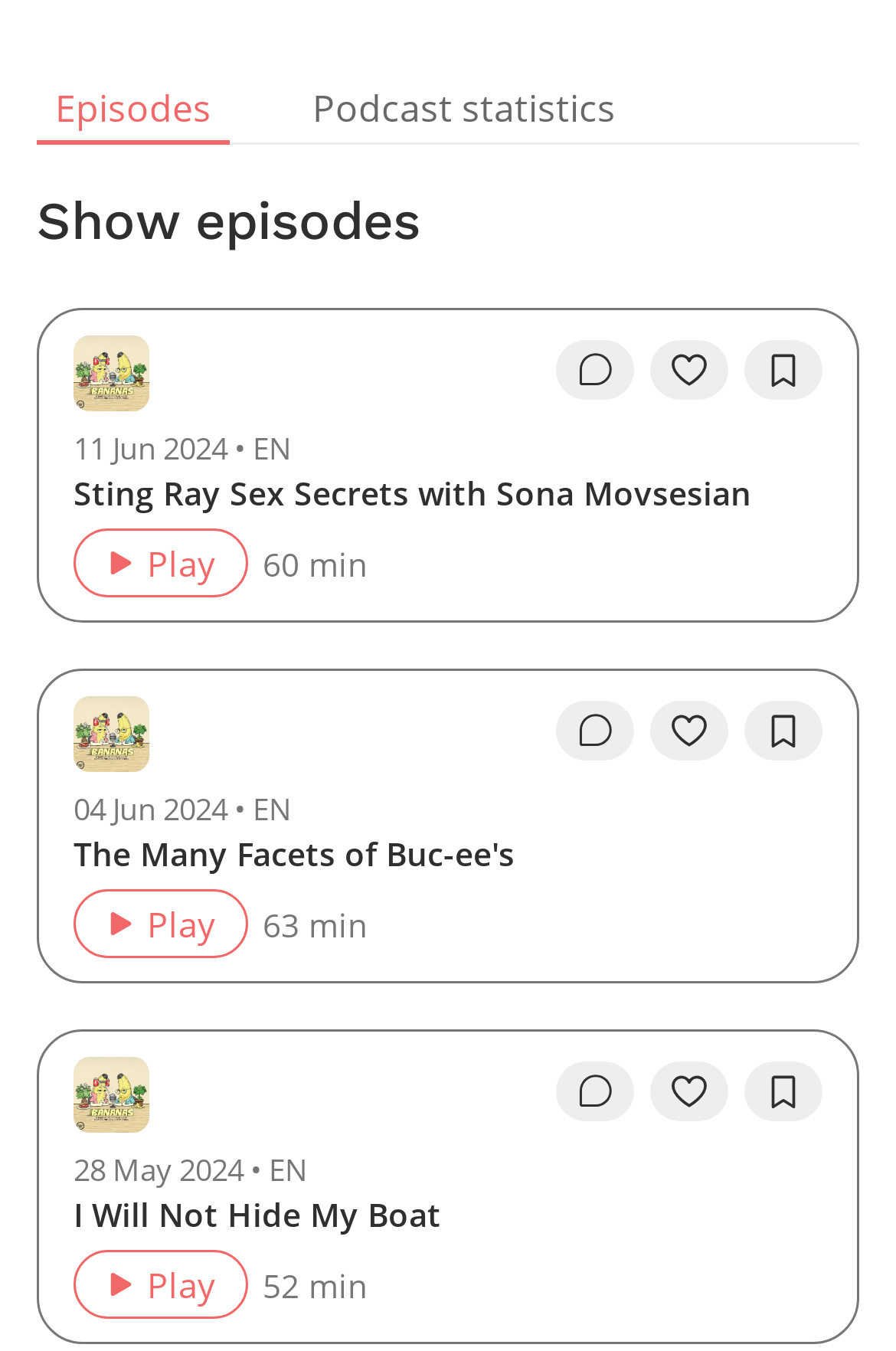Give a one-word or one-phrase response to the question: 
What is the duration of the first episode?

60 min